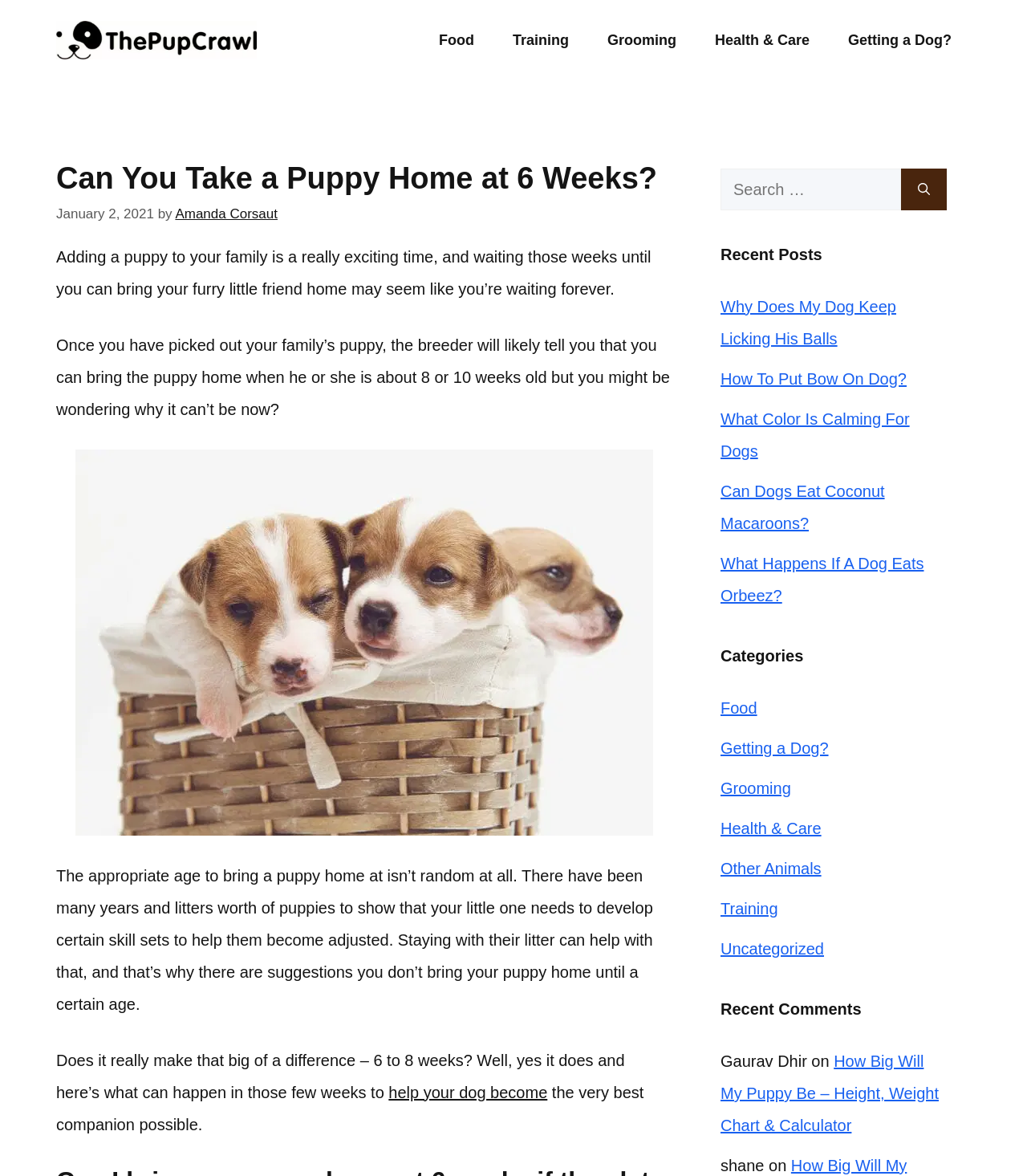Extract the bounding box coordinates for the described element: "Health & Care". The coordinates should be represented as four float numbers between 0 and 1: [left, top, right, bottom].

[0.677, 0.014, 0.807, 0.055]